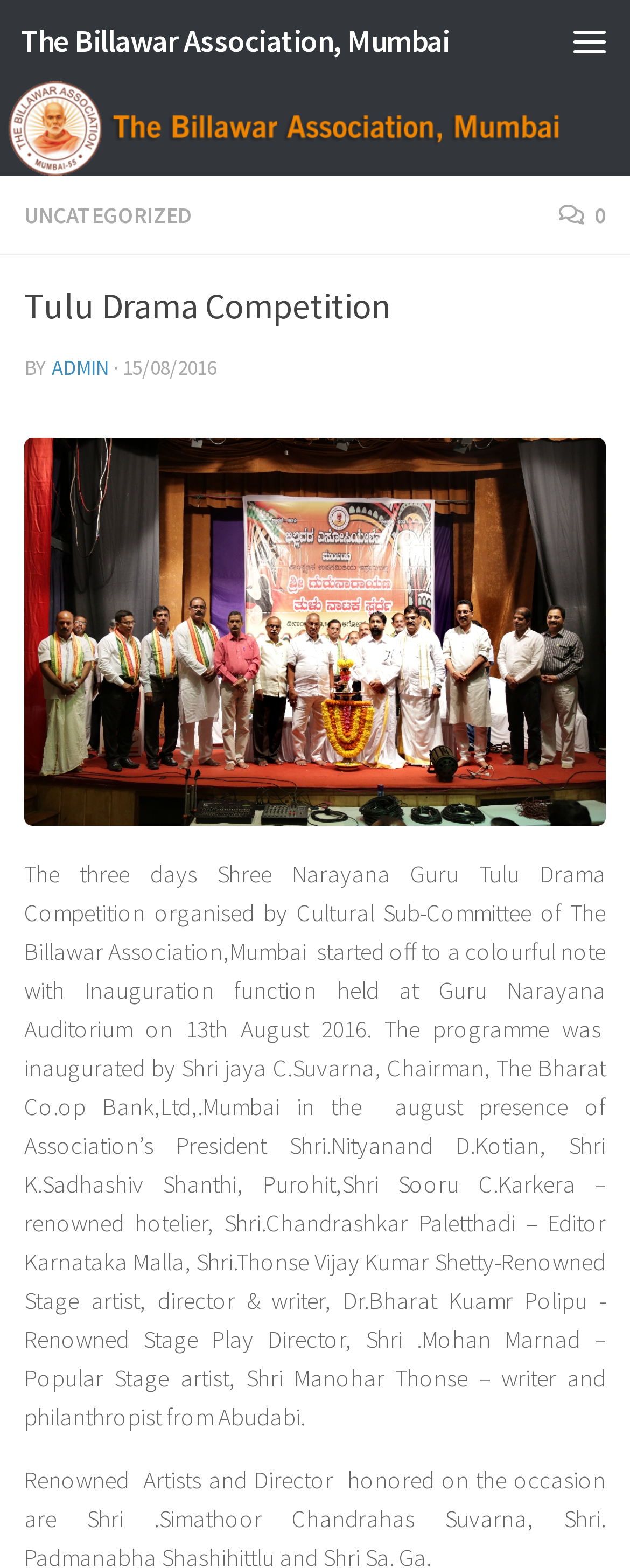What is the name of the auditorium where the inauguration function was held?
Please answer the question with a single word or phrase, referencing the image.

Guru Narayana Auditorium